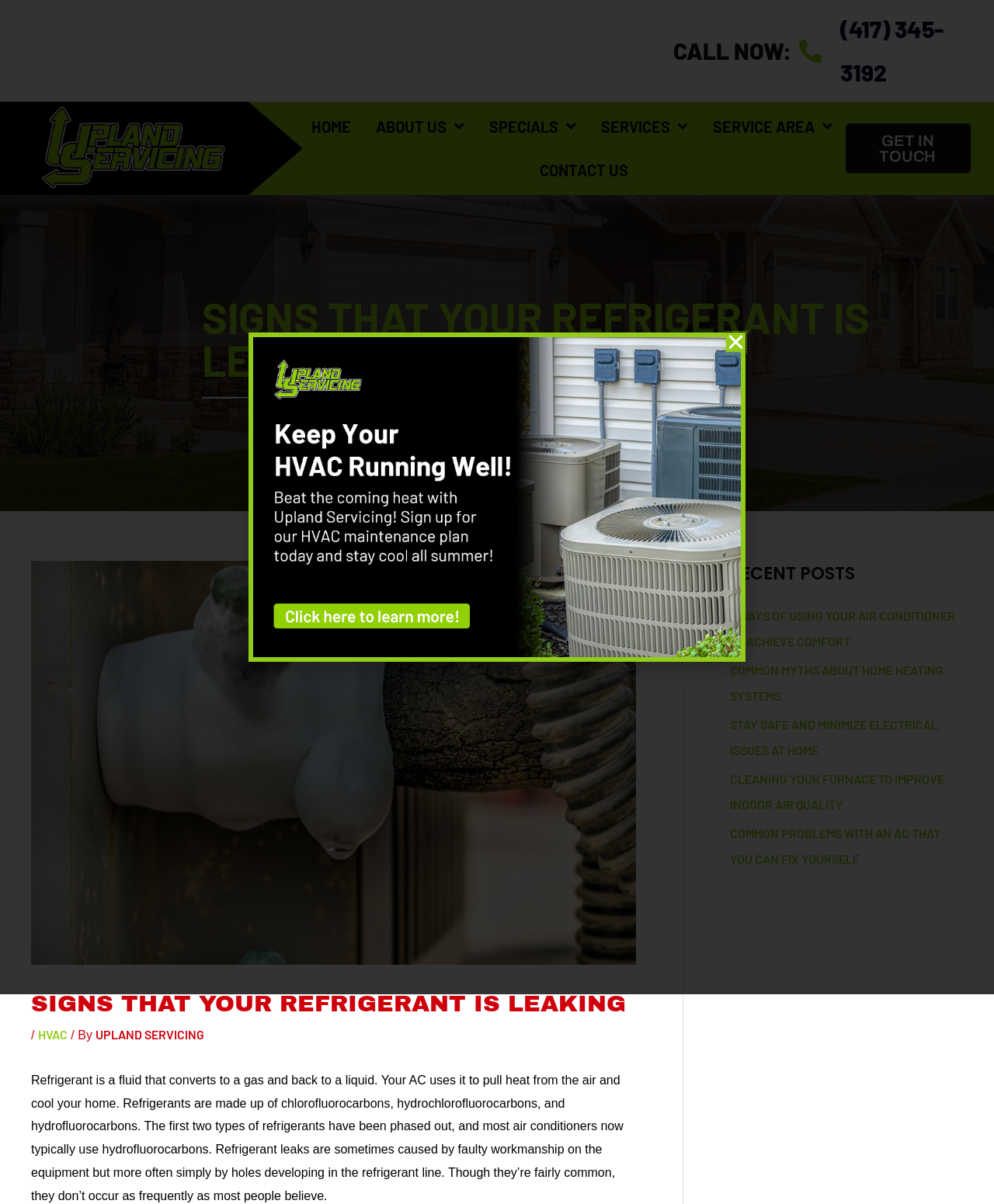Identify the bounding box for the UI element described as: "About Us". The coordinates should be four float numbers between 0 and 1, i.e., [left, top, right, bottom].

[0.378, 0.087, 0.467, 0.123]